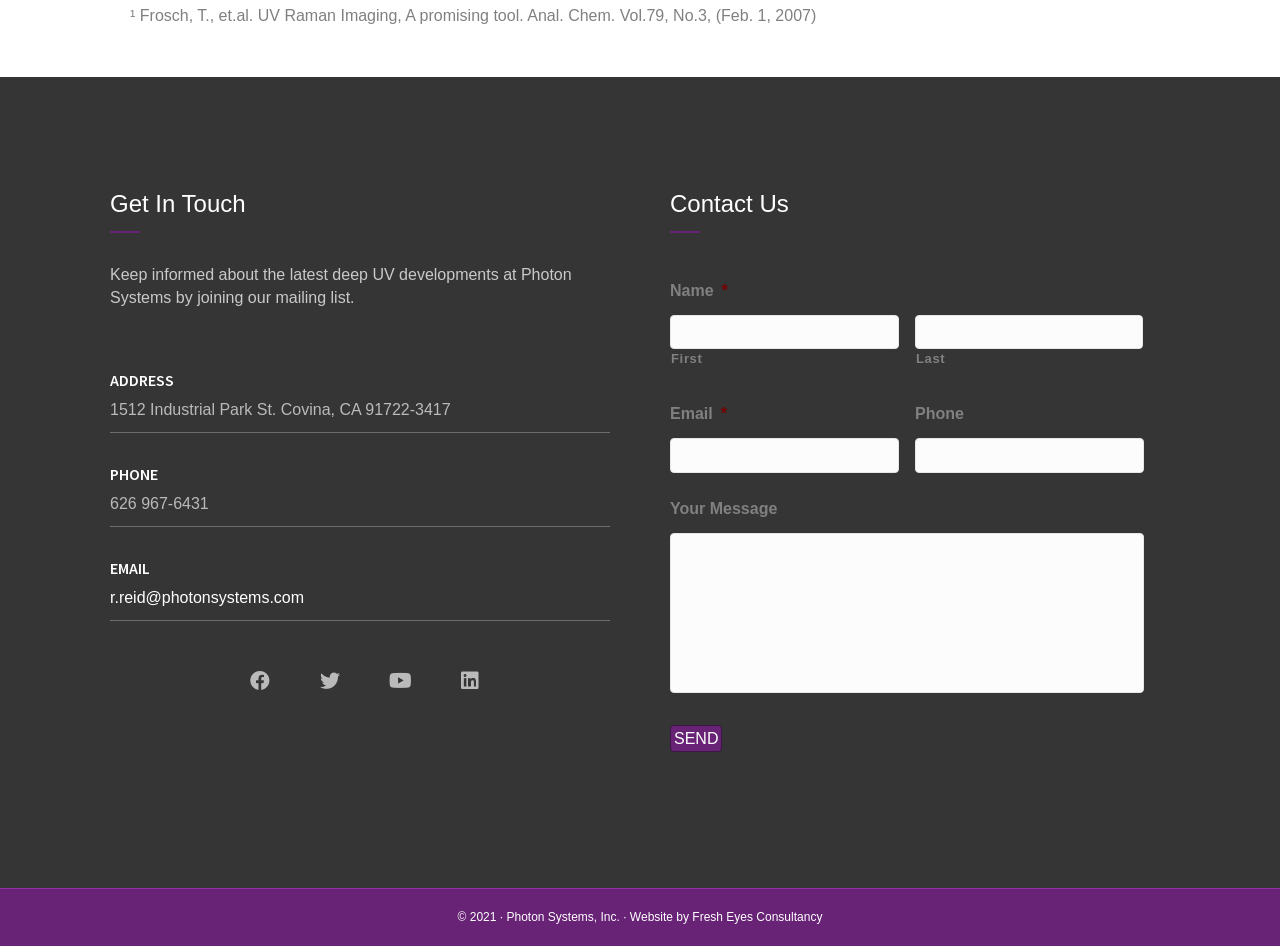How many social media platforms are linked?
Can you give a detailed and elaborate answer to the question?

I counted the number of social media platform buttons located below the 'EMAIL' section. There are buttons for 'Facebook', 'Twitter', 'YouTube', and 'LinkedIn', which means there are 4 social media platforms linked.